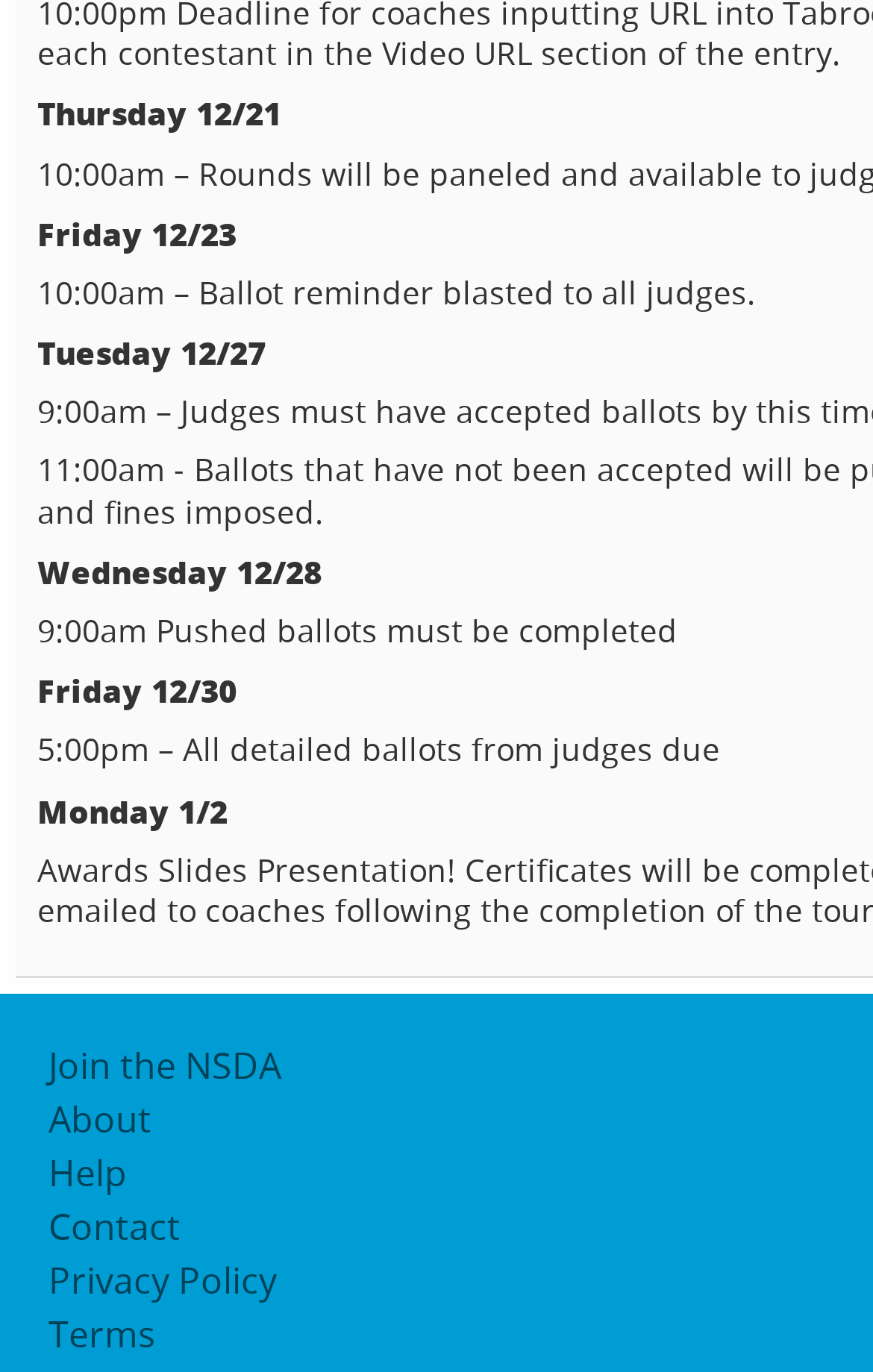How many days are listed in the schedule?
Using the image, provide a detailed and thorough answer to the question.

I found the answer by counting the number of StaticText elements that contain dates, which are Thursday 12/21, Friday 12/23, Tuesday 12/27, Wednesday 12/28, Friday 12/30, and Monday 1/2, totaling 6 days.